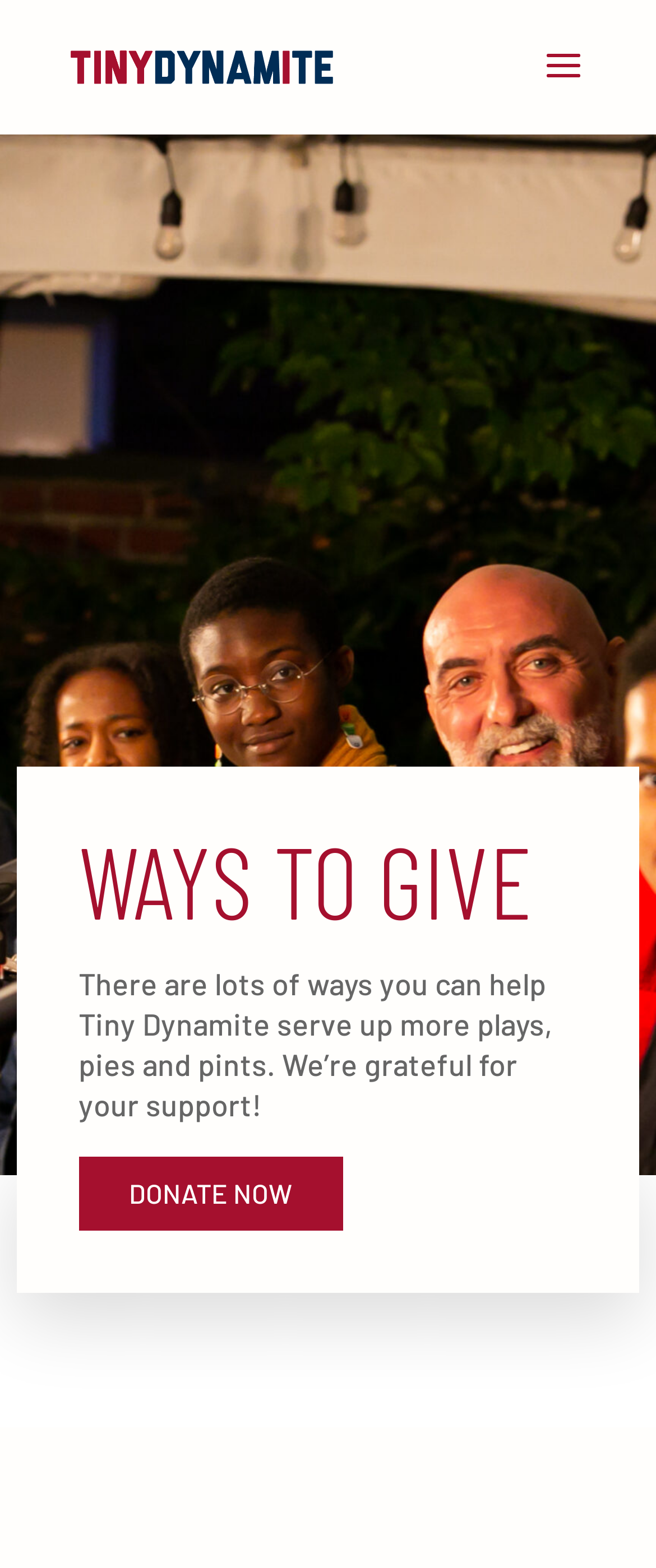Please determine the heading text of this webpage.

WAYS TO GIVE